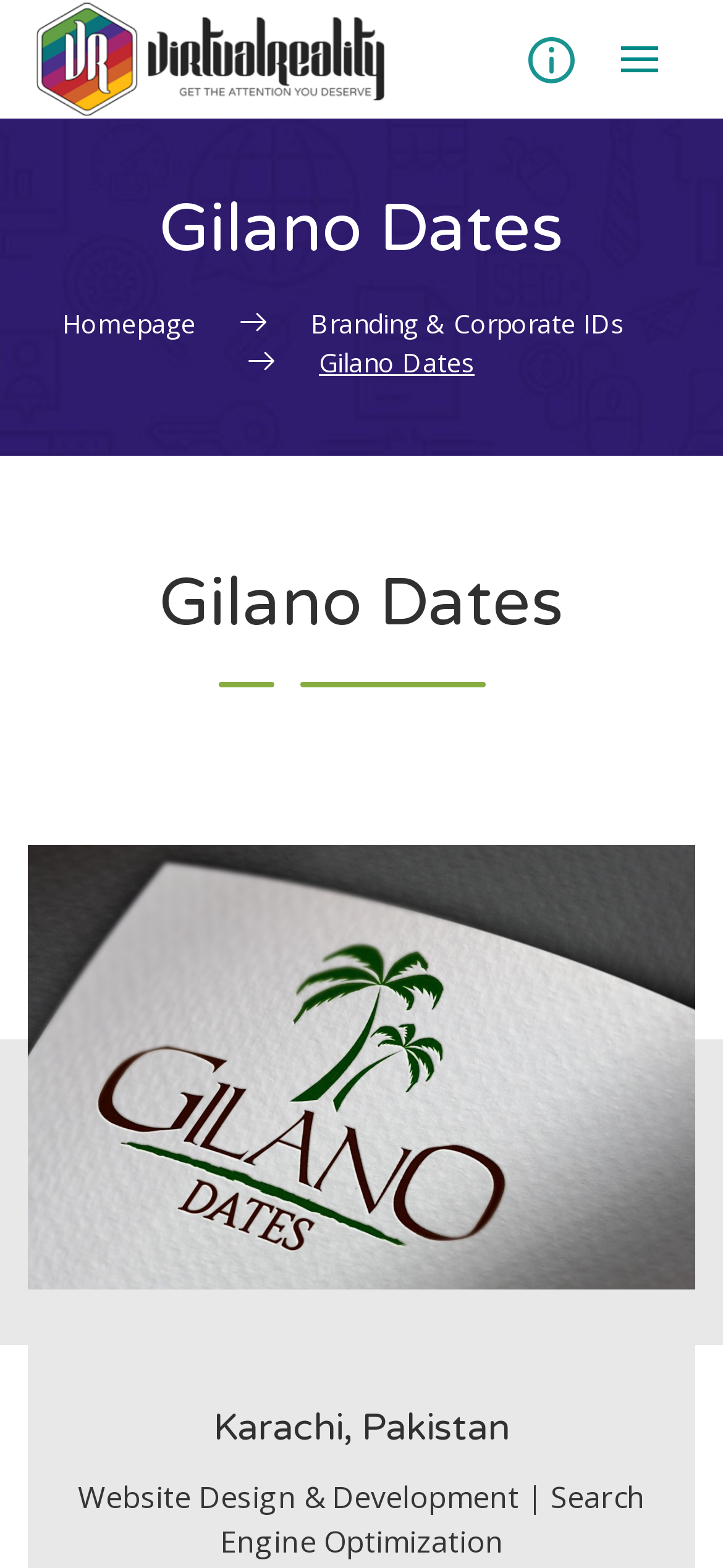How many navigation links are there?
Please provide a single word or phrase as your answer based on the image.

2